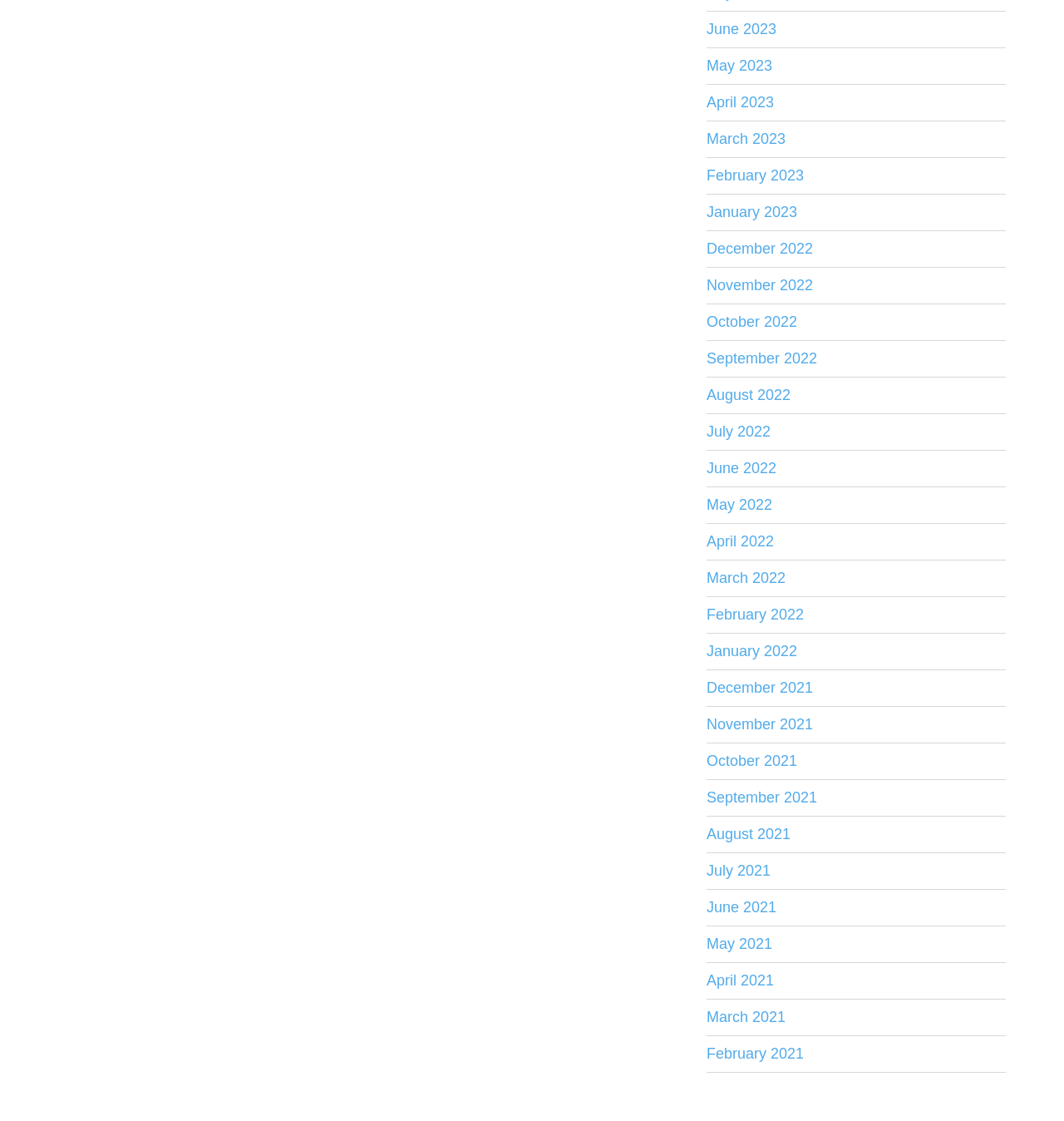Provide the bounding box coordinates for the area that should be clicked to complete the instruction: "View January 2021".

[0.664, 0.565, 0.945, 0.598]